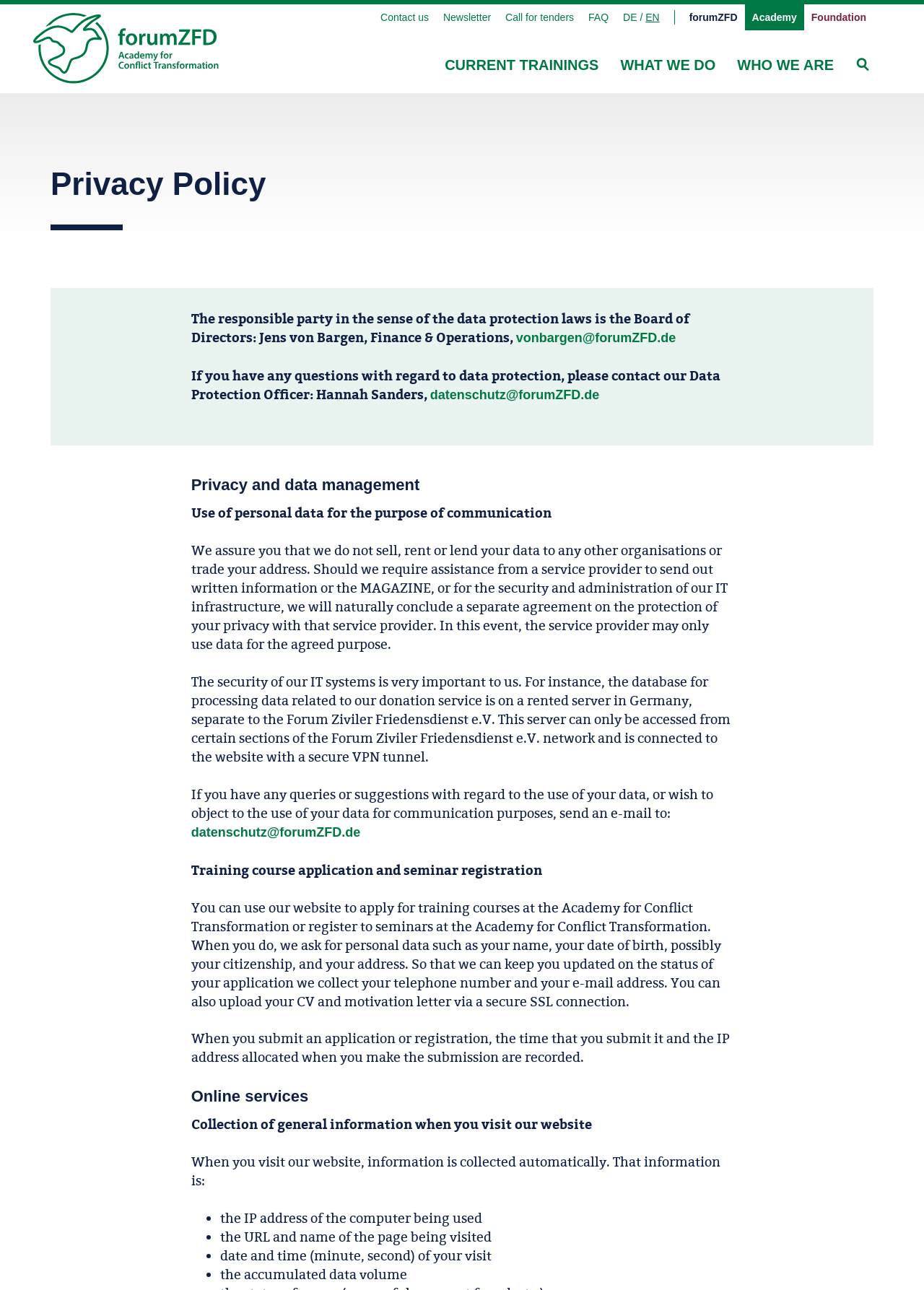Could you determine the bounding box coordinates of the clickable element to complete the instruction: "Click on the 'Mary Albanese' link"? Provide the coordinates as four float numbers between 0 and 1, i.e., [left, top, right, bottom].

None